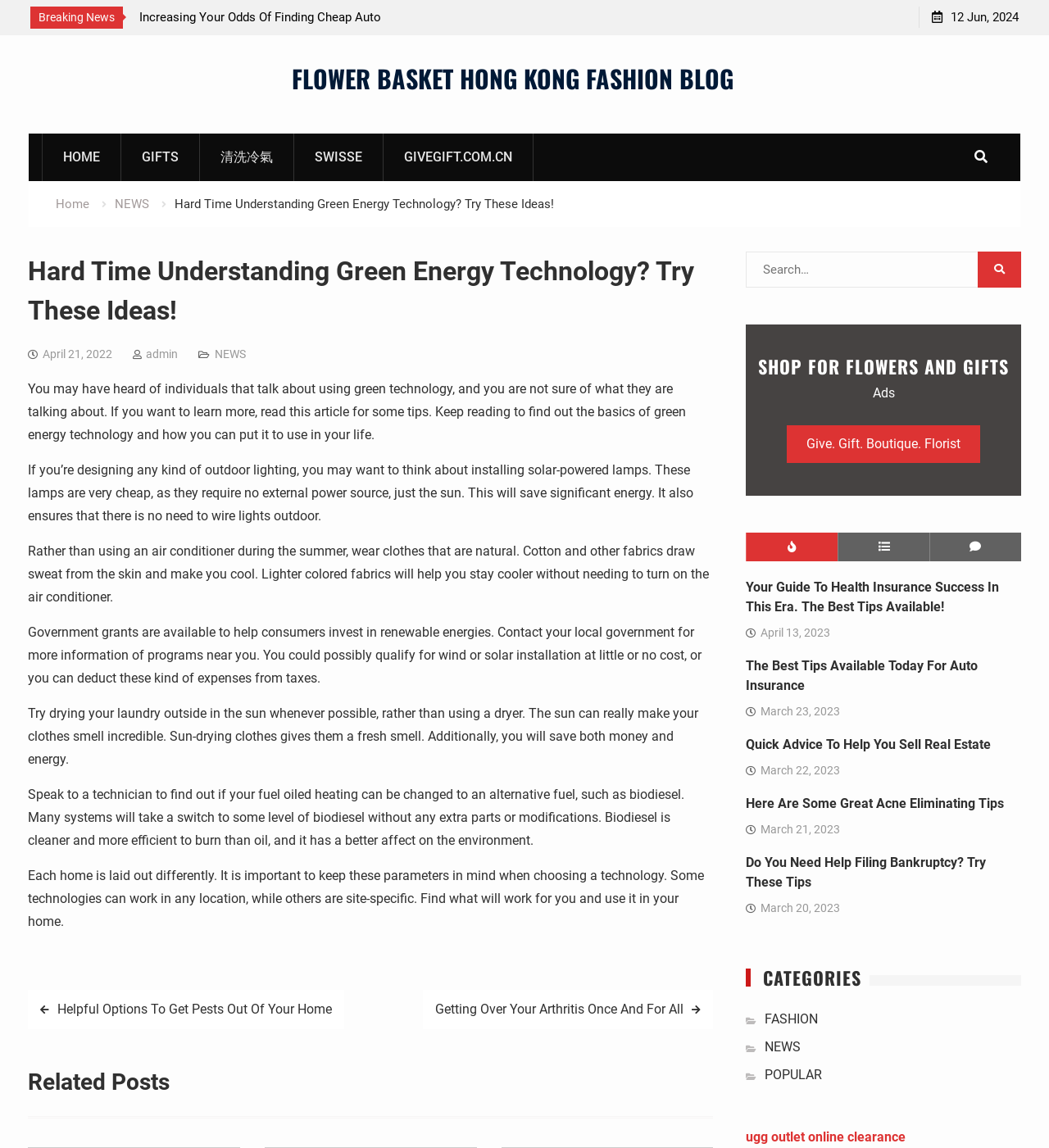What is the topic of the article?
Refer to the image and provide a one-word or short phrase answer.

Green Energy Technology